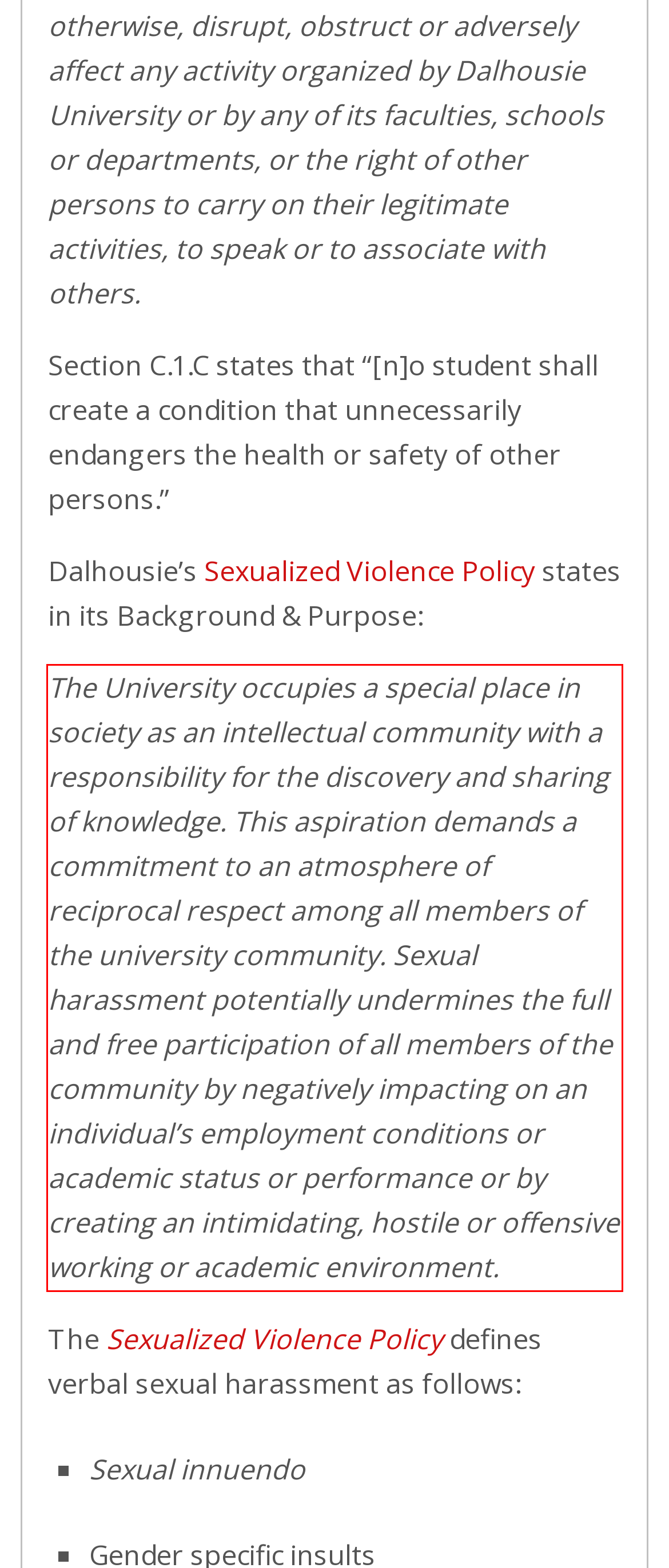Please perform OCR on the text content within the red bounding box that is highlighted in the provided webpage screenshot.

The University occupies a special place in society as an intellectual community with a responsibility for the discovery and sharing of knowledge. This aspiration demands a commitment to an atmosphere of reciprocal respect among all members of the university community. Sexual harassment potentially undermines the full and free participation of all members of the community by negatively impacting on an individual’s employment conditions or academic status or performance or by creating an intimidating, hostile or offensive working or academic environment.